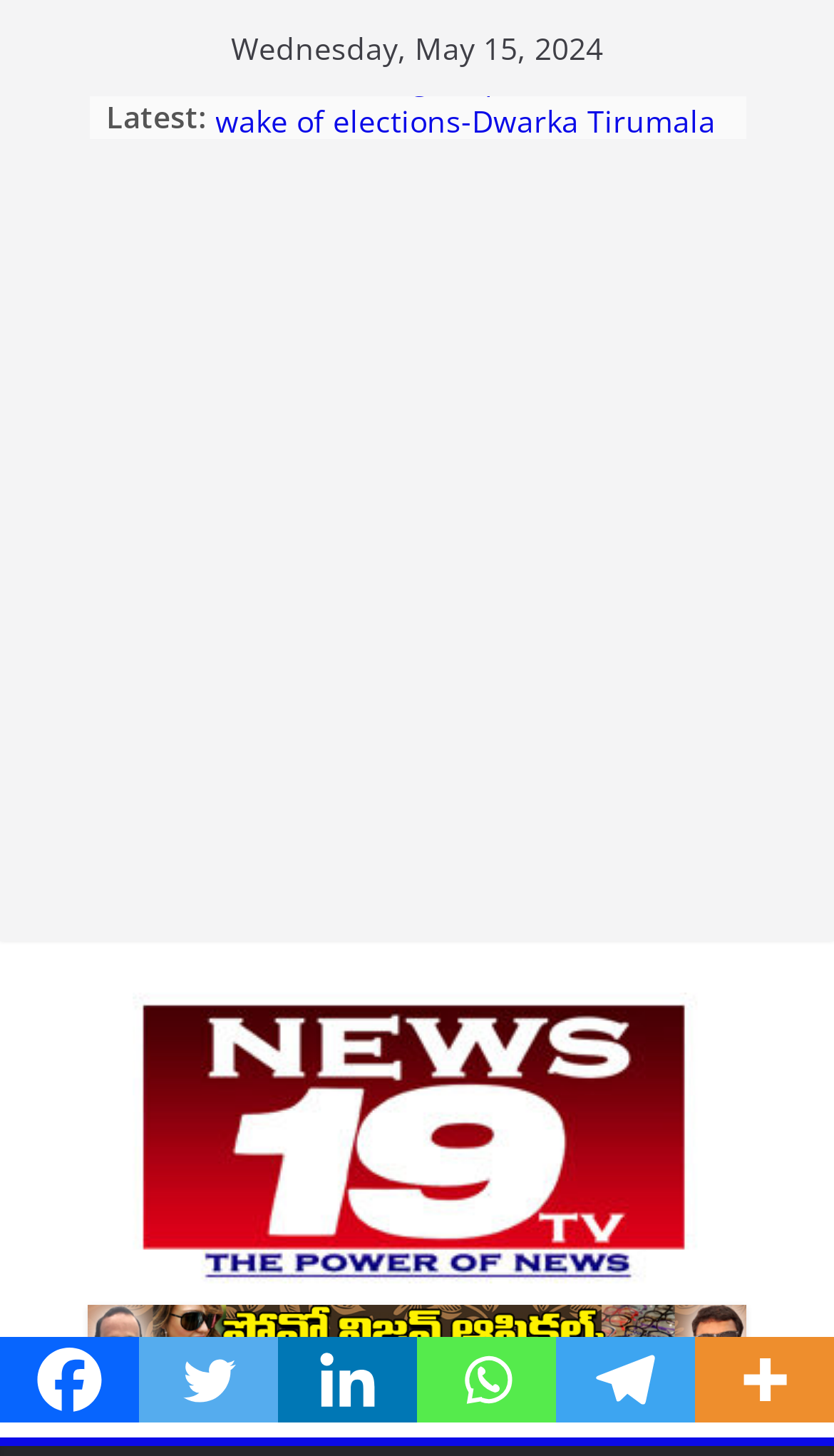Please identify the bounding box coordinates of the area that needs to be clicked to fulfill the following instruction: "Visit the 'Narendra Modi has filed for nomination as the Varanasi Parliament candidate' news page."

[0.258, 0.301, 0.737, 0.388]